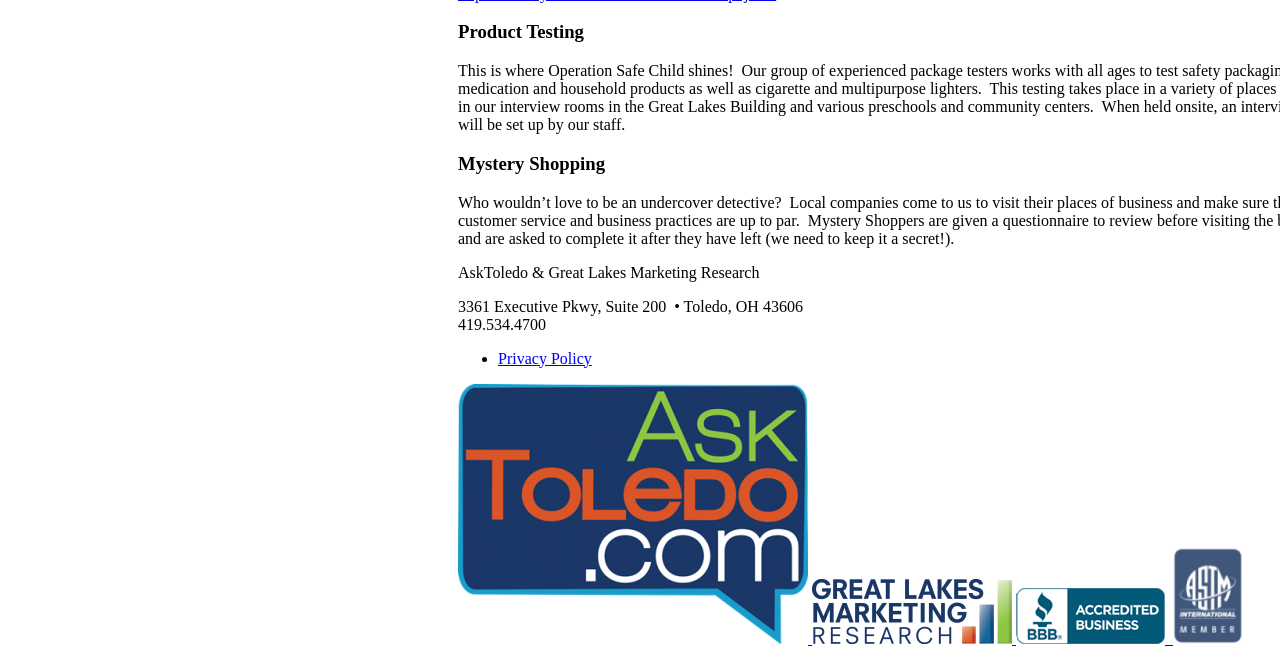Based on the element description: "Privacy Policy", identify the UI element and provide its bounding box coordinates. Use four float numbers between 0 and 1, [left, top, right, bottom].

[0.389, 0.533, 0.462, 0.559]